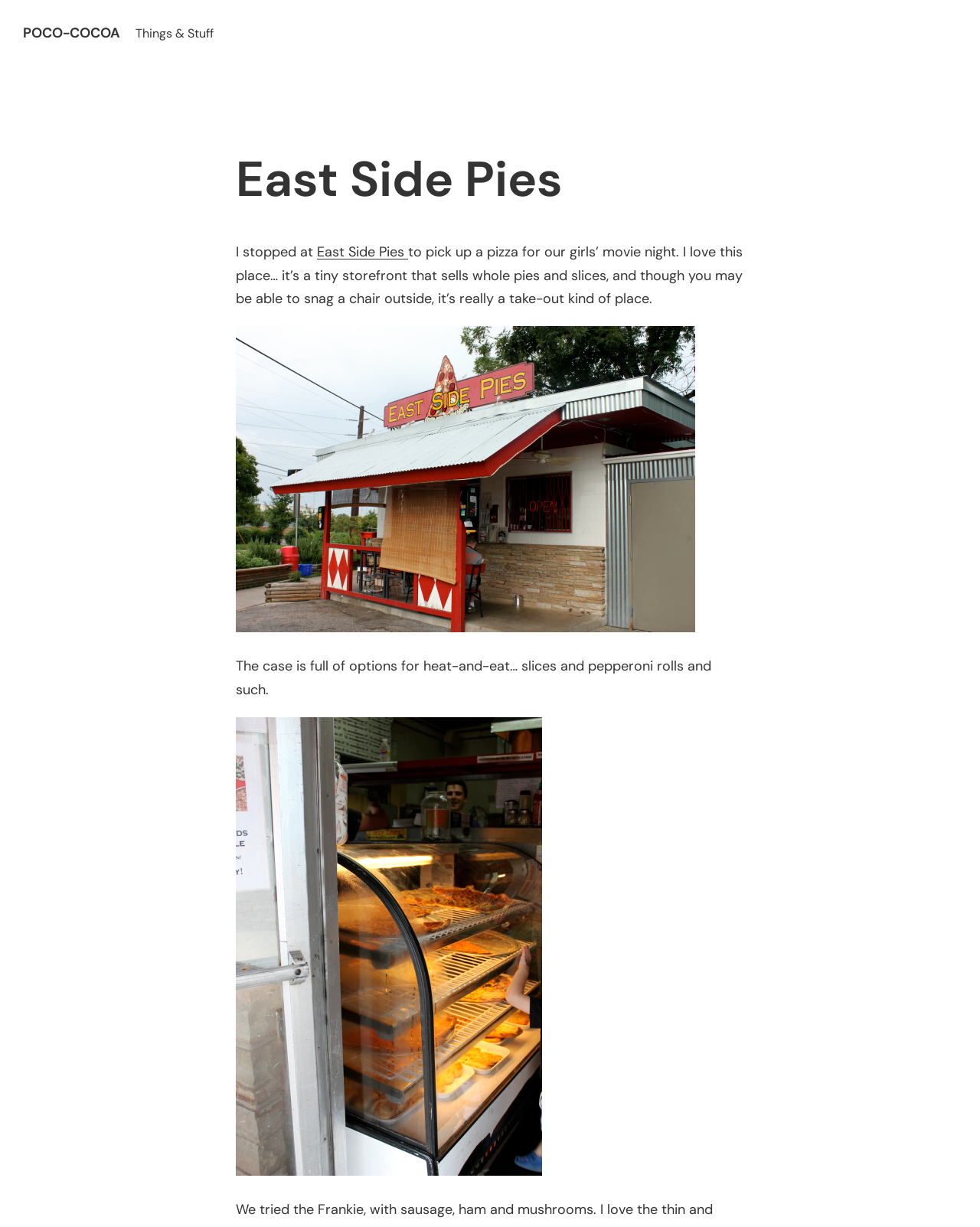Give the bounding box coordinates for the element described as: "Poco-Cocoa".

[0.023, 0.019, 0.123, 0.034]